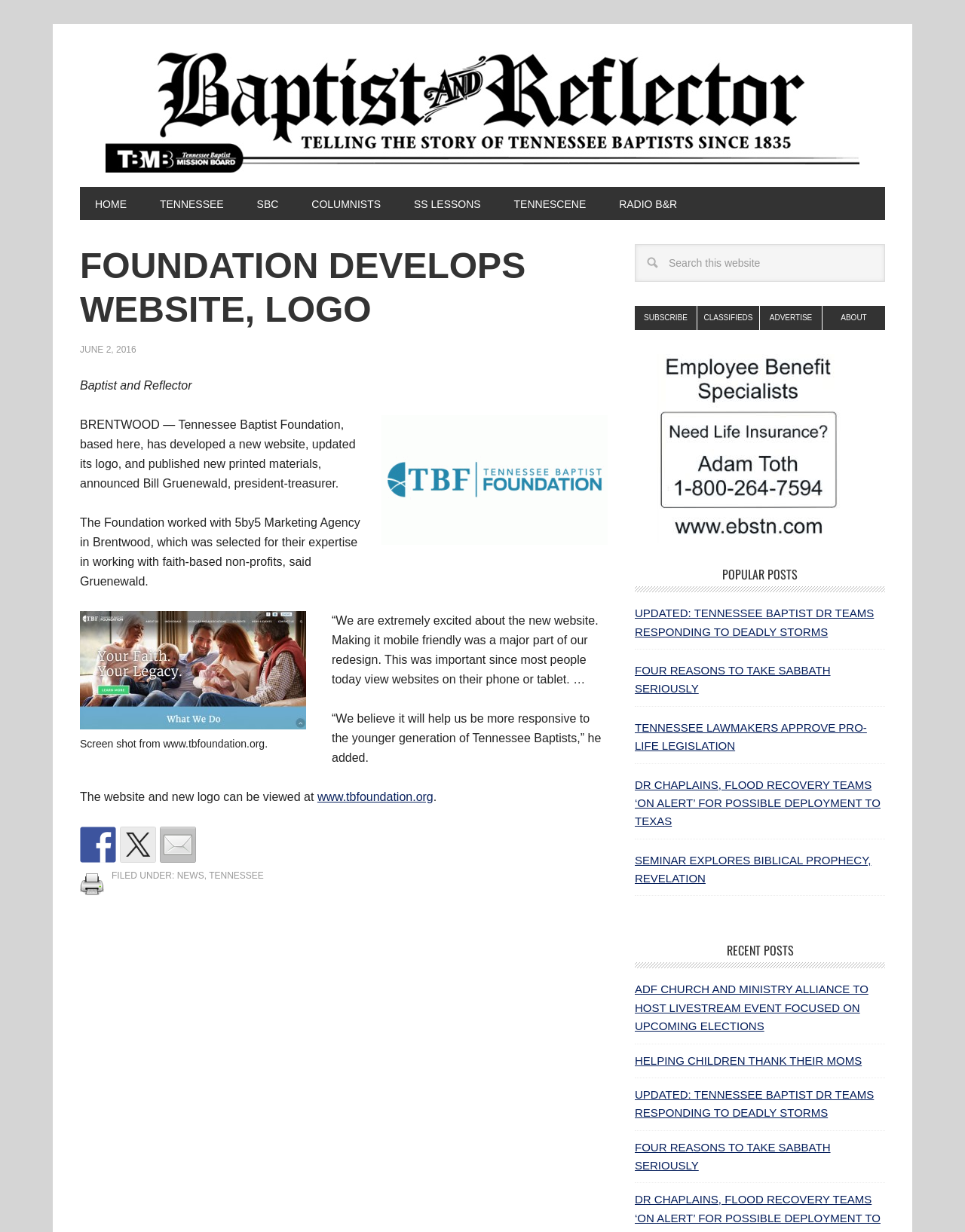Highlight the bounding box coordinates of the element that should be clicked to carry out the following instruction: "Click the HOME link". The coordinates must be given as four float numbers ranging from 0 to 1, i.e., [left, top, right, bottom].

[0.083, 0.152, 0.147, 0.179]